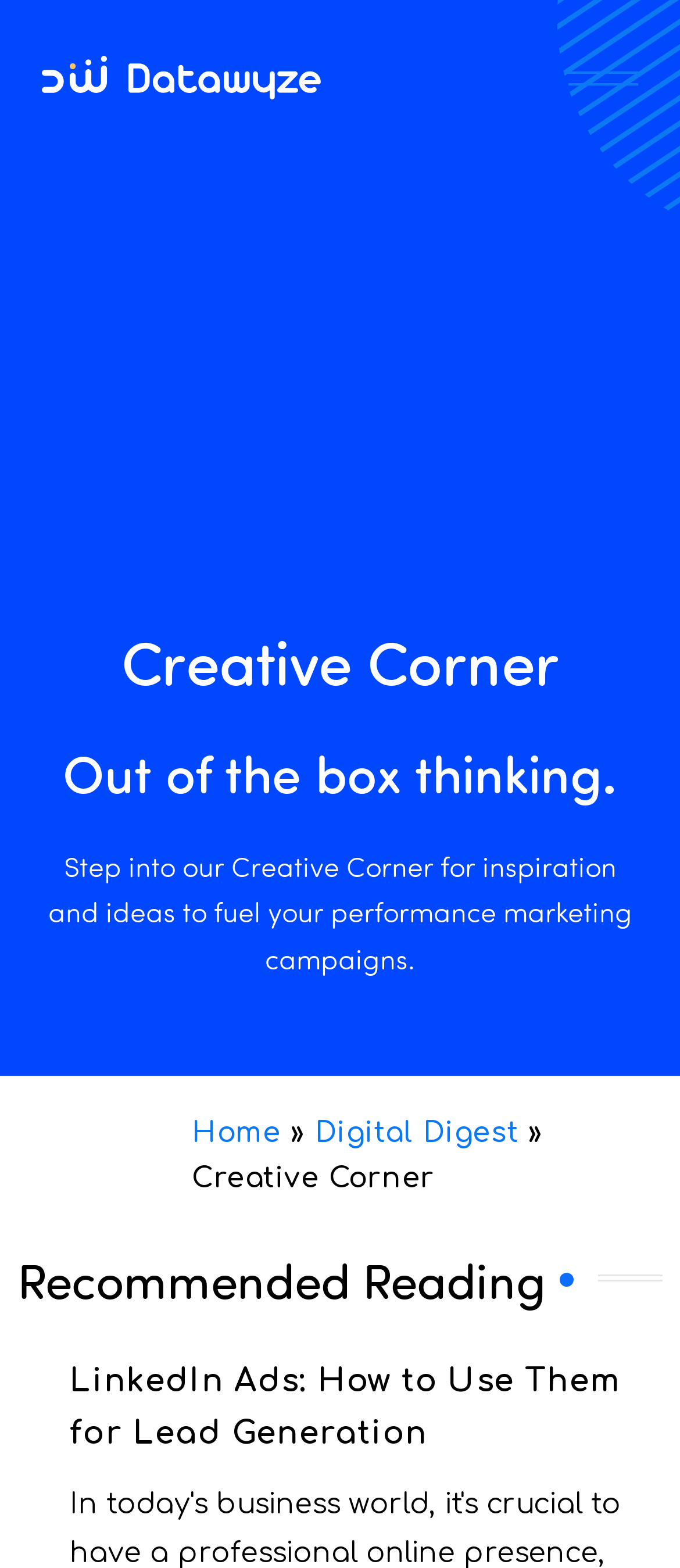From the webpage screenshot, predict the bounding box of the UI element that matches this description: "Home".

[0.282, 0.713, 0.413, 0.733]